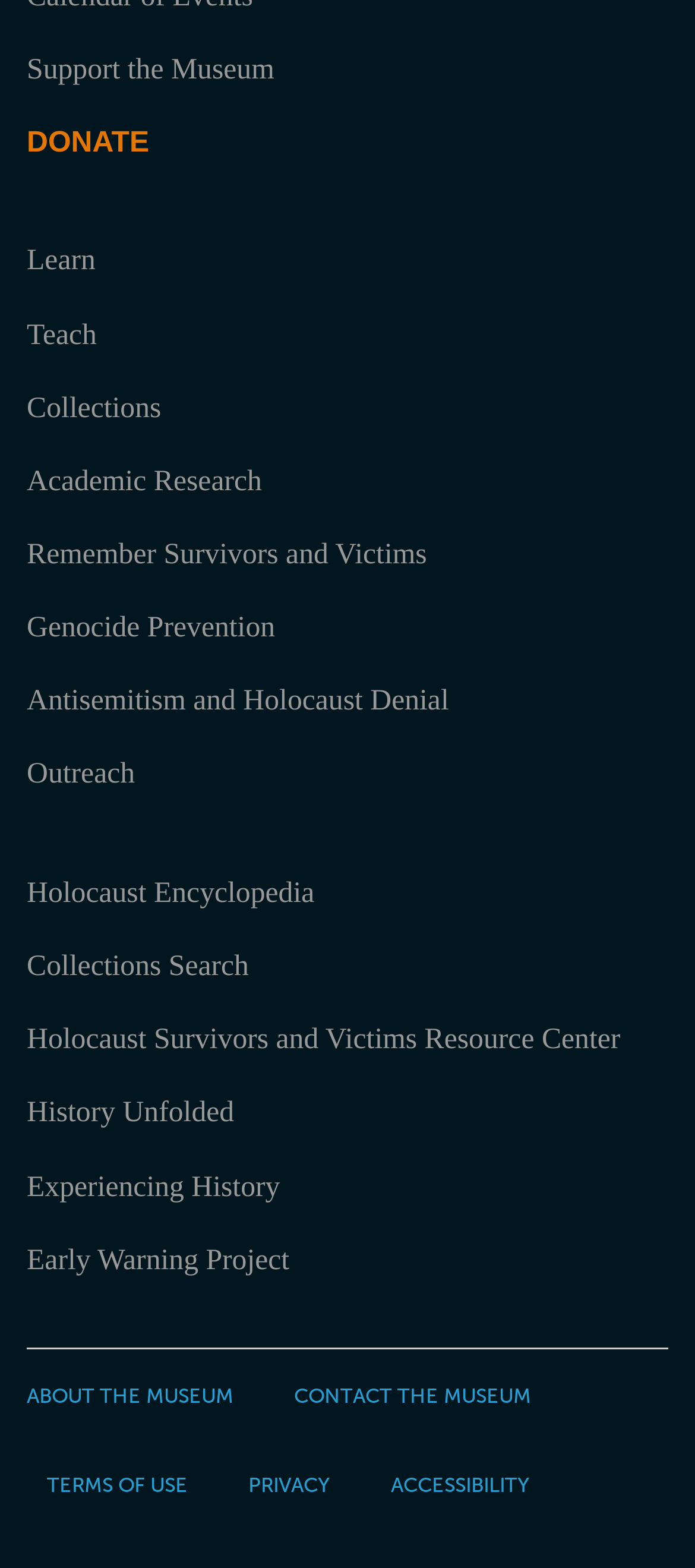Locate the coordinates of the bounding box for the clickable region that fulfills this instruction: "Search the Collections".

[0.038, 0.597, 0.929, 0.635]